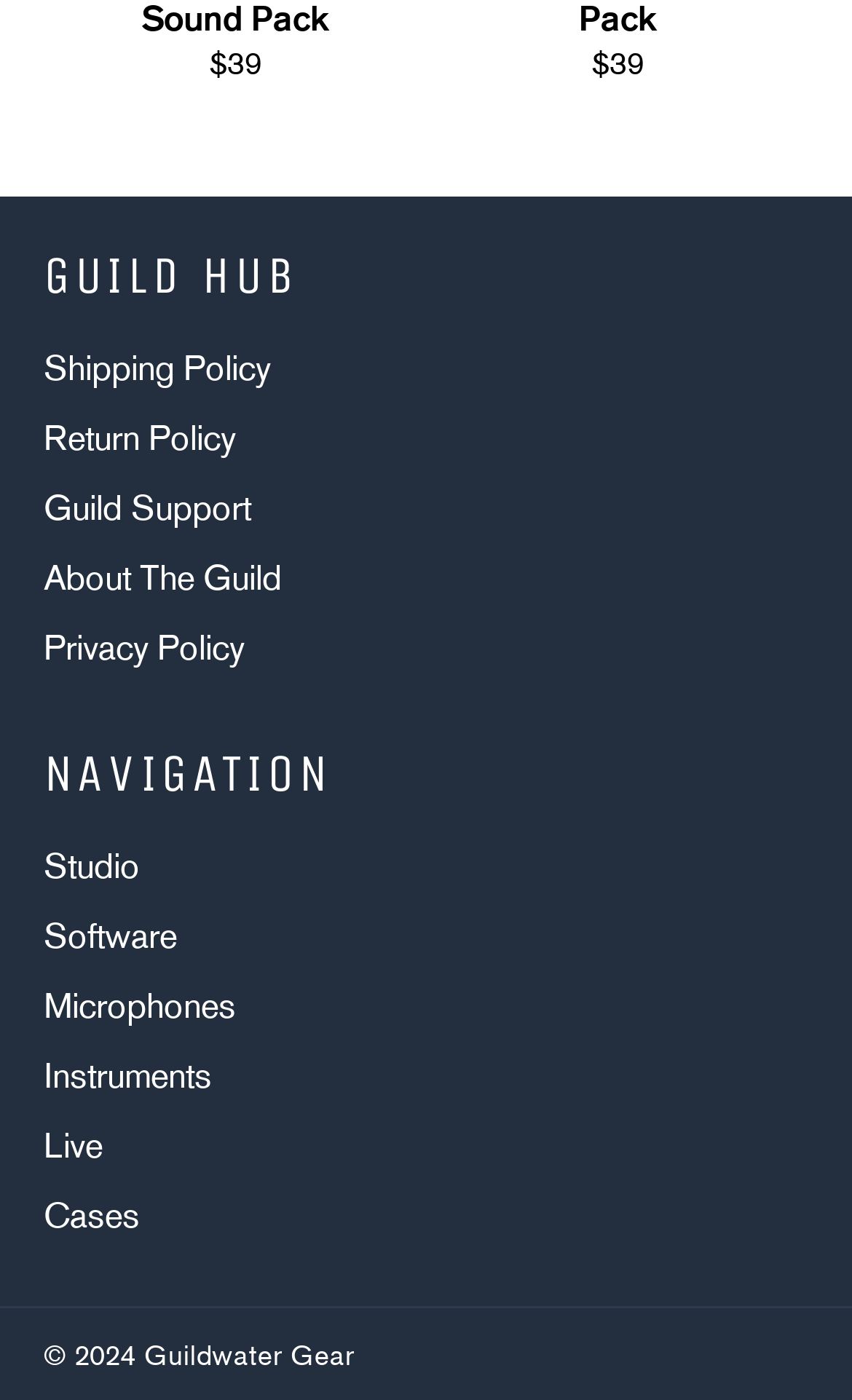Give a one-word or one-phrase response to the question:
What year is the copyright for?

2024